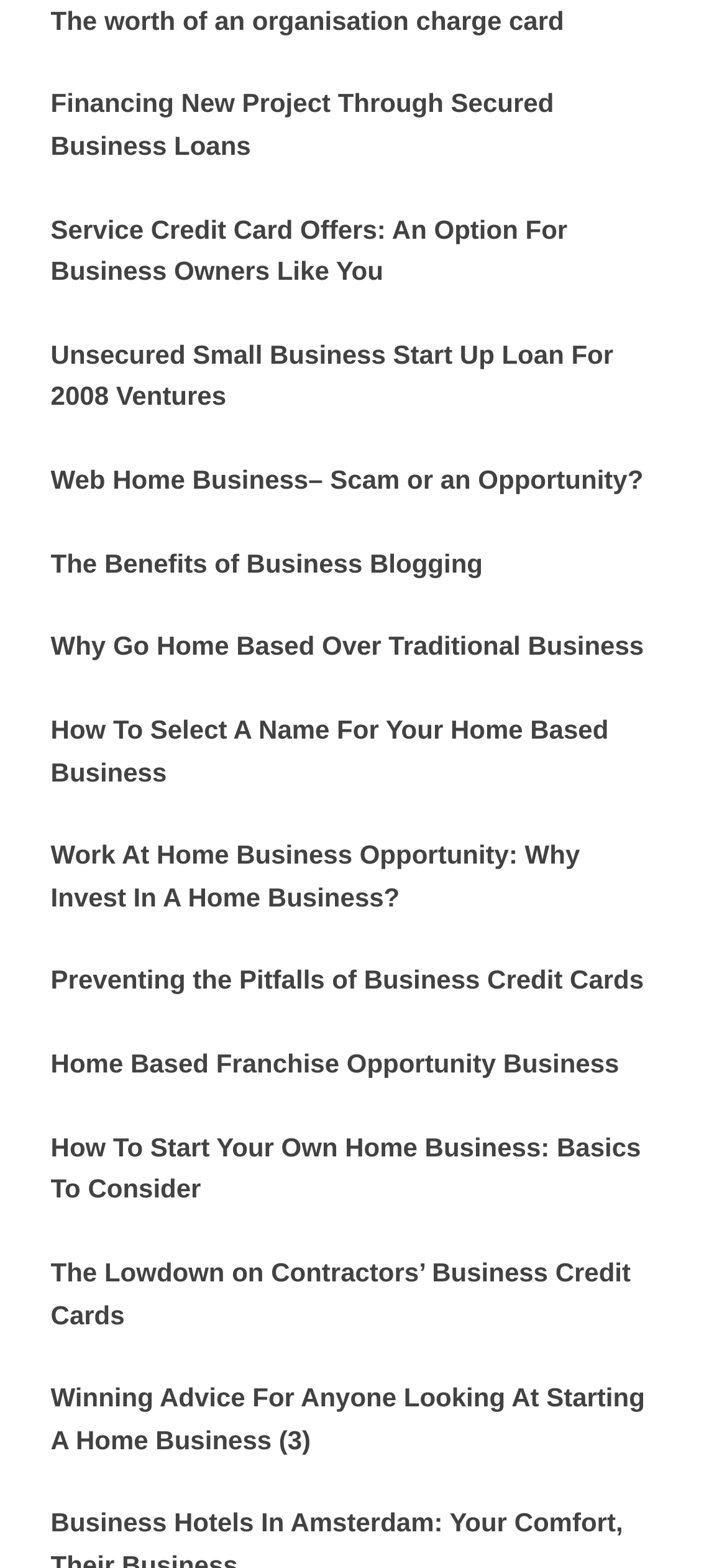Please identify the bounding box coordinates of the element's region that should be clicked to execute the following instruction: "Visit the Los Angeles Class Submarine page". The bounding box coordinates must be four float numbers between 0 and 1, i.e., [left, top, right, bottom].

None